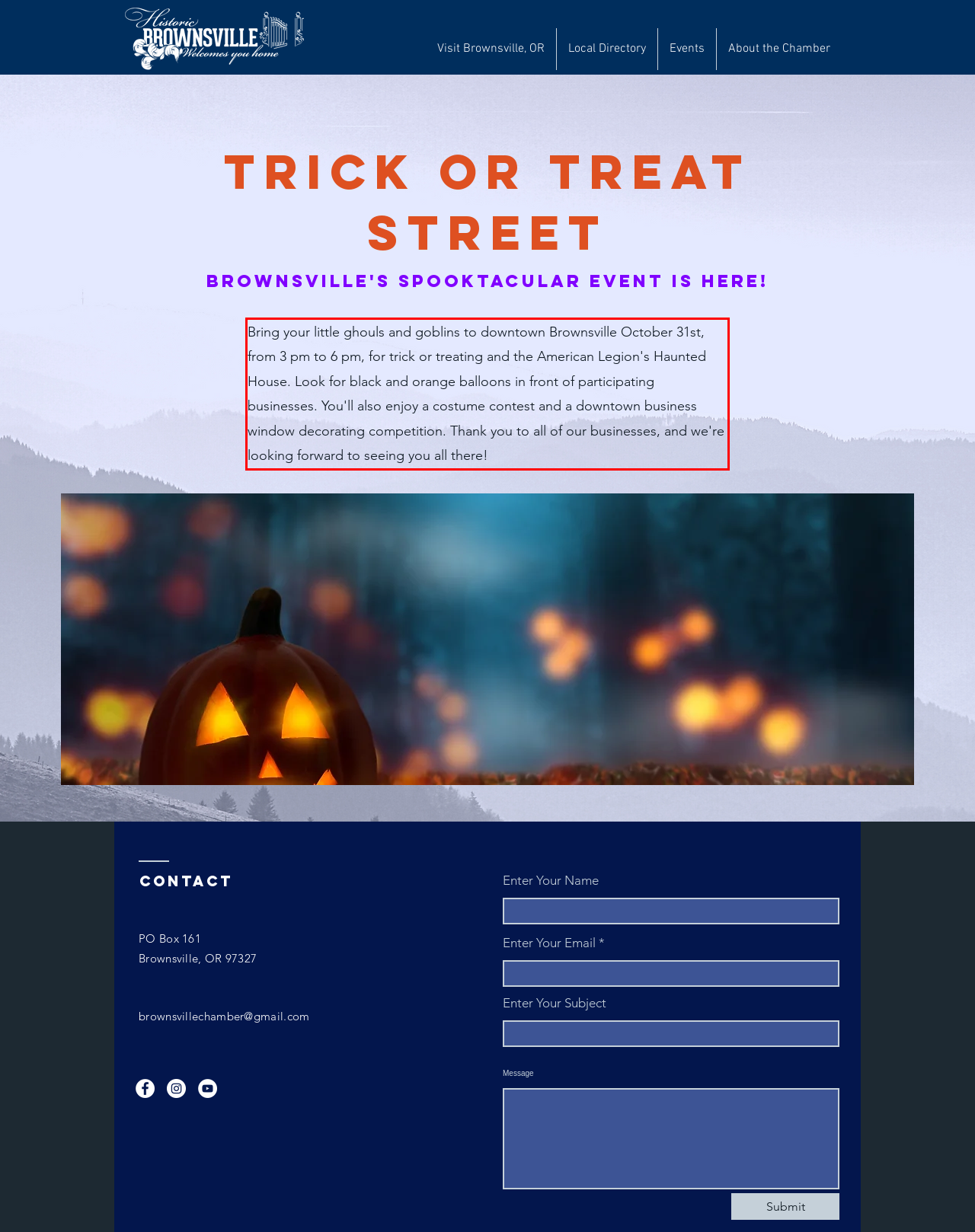You are given a webpage screenshot with a red bounding box around a UI element. Extract and generate the text inside this red bounding box.

Bring your little ghouls and goblins to downtown Brownsville October 31st, from 3 pm to 6 pm, for trick or treating and the American Legion's Haunted House. Look for black and orange balloons in front of participating businesses. You'll also enjoy a costume contest and a downtown business window decorating competition. Thank you to all of our businesses, and we're looking forward to seeing you all there!